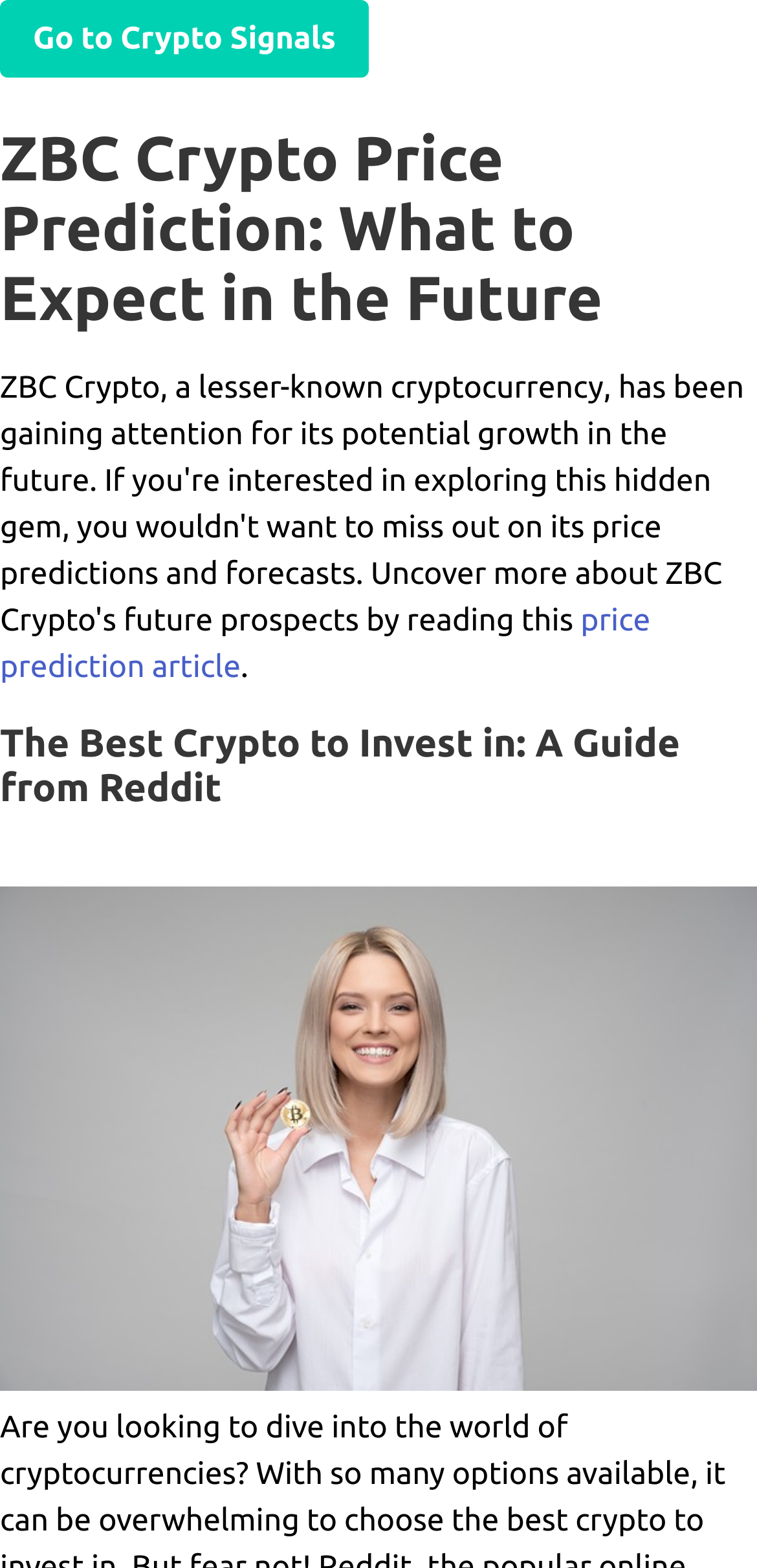Predict the bounding box for the UI component with the following description: "Go to Crypto Signals".

[0.0, 0.0, 0.487, 0.049]